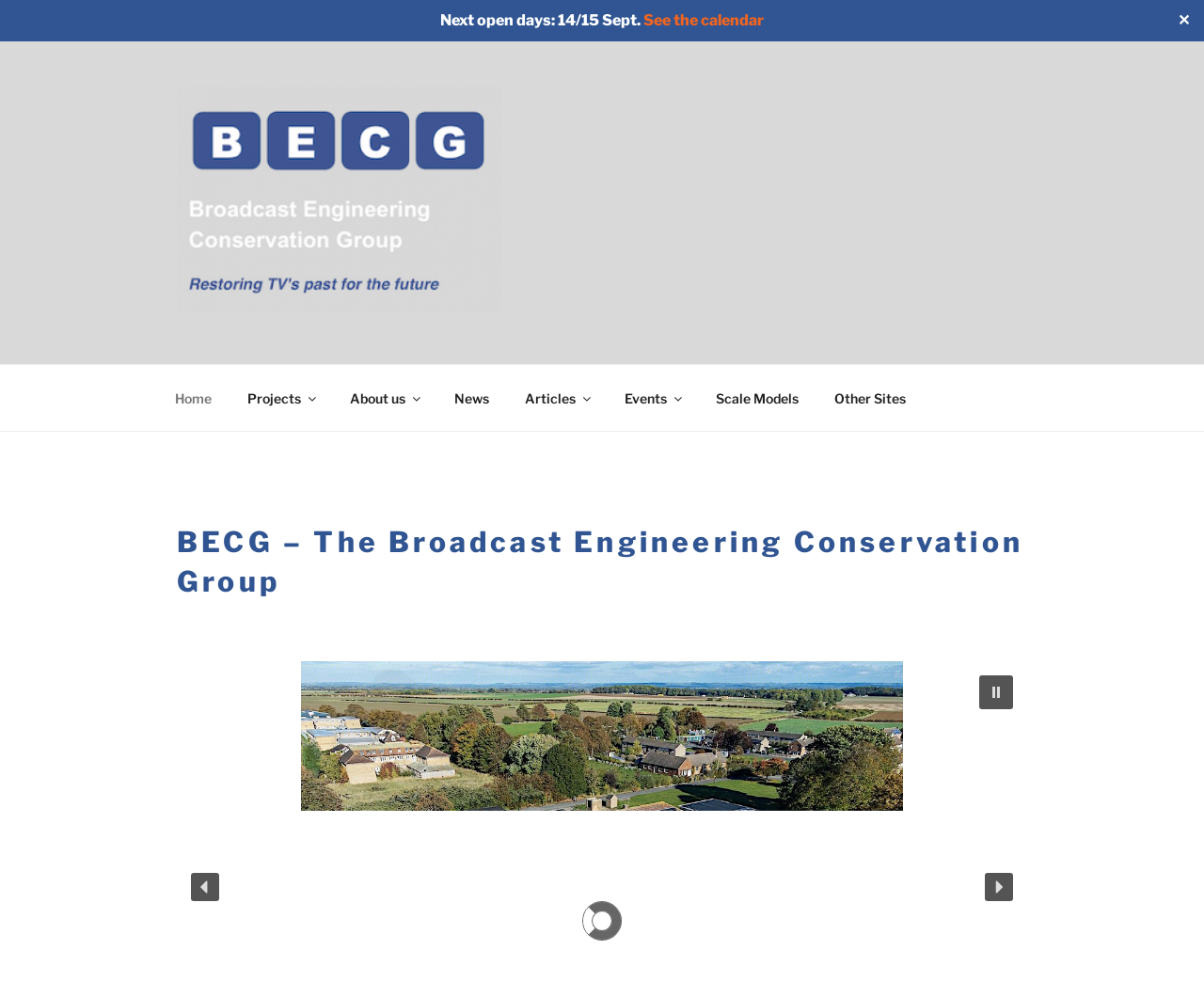Please respond to the question with a concise word or phrase:
What is the next open day?

14/15 Sept